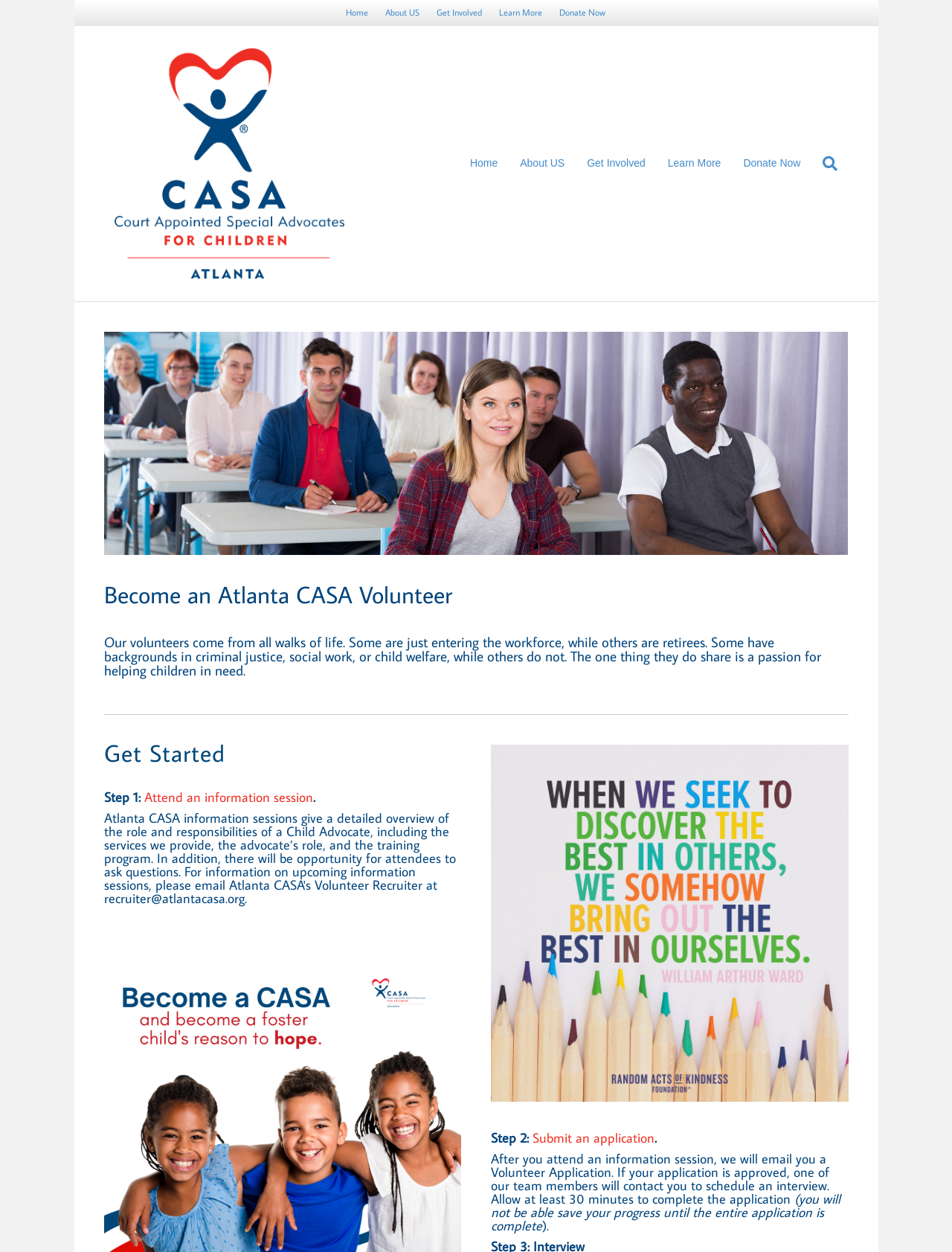Please answer the following question as detailed as possible based on the image: 
What is the estimated time required to complete the volunteer application?

The webpage mentions that the volunteer application cannot be saved until it is complete, and it is recommended to allow at least 30 minutes to complete the application.